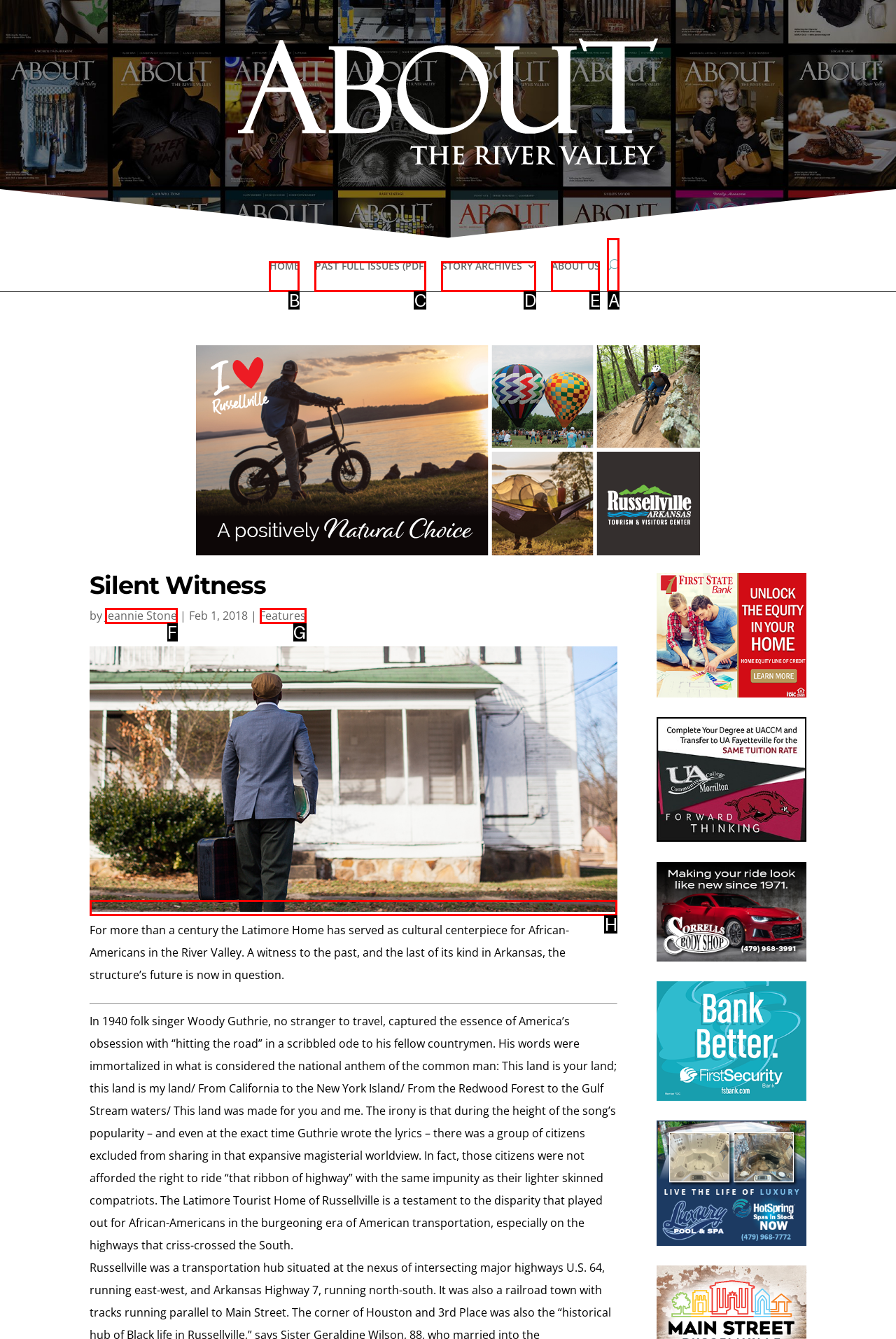Which option corresponds to the following element description: ABOUT Us?
Please provide the letter of the correct choice.

E